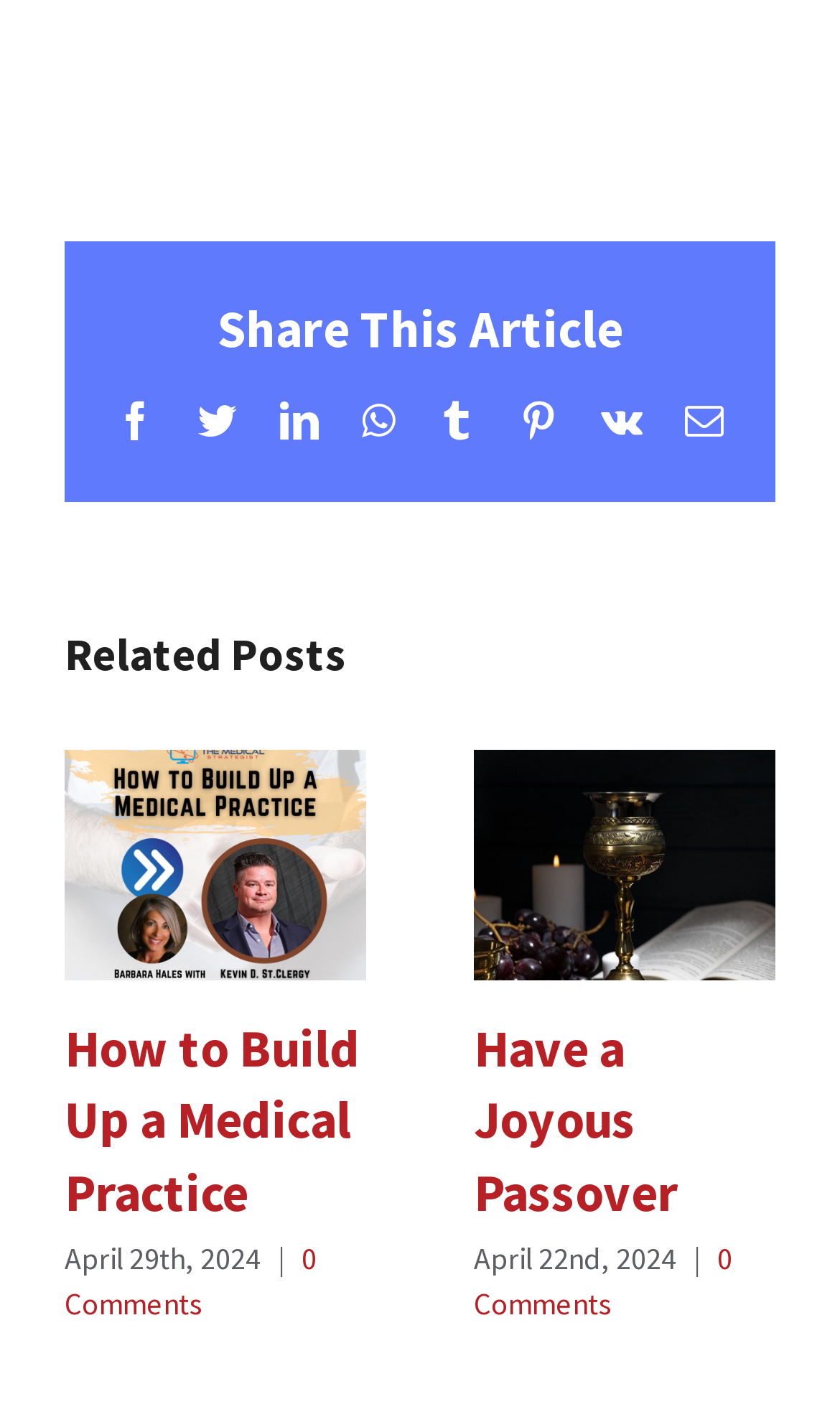How many related posts are displayed on this page?
Refer to the image and provide a one-word or short phrase answer.

2